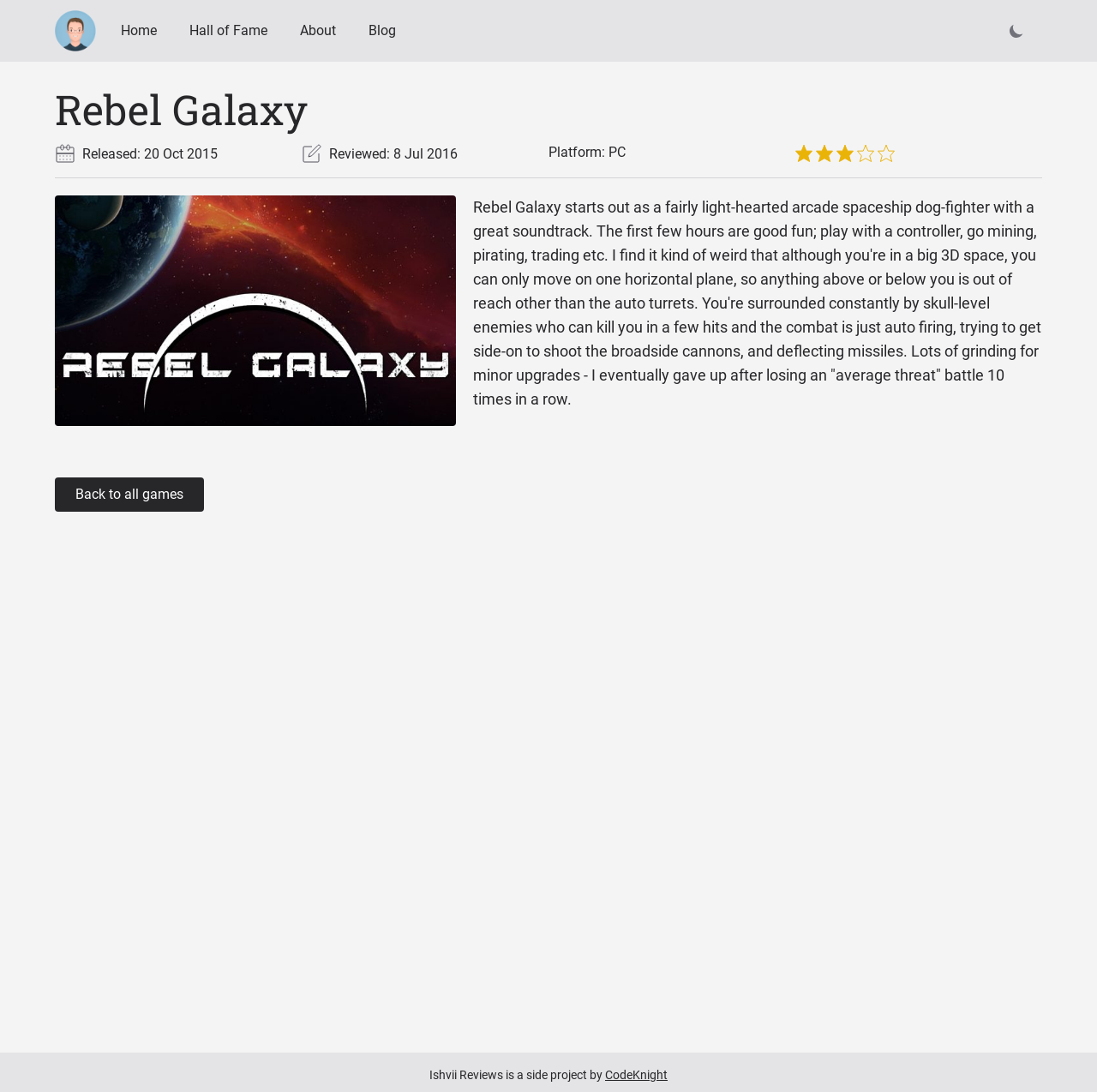Generate a thorough explanation of the webpage's elements.

This webpage is a review of the game "Rebel Galaxy" on the "Ishvii Reviews" website. At the top left corner, there is a profile image of Ishvii, accompanied by a link to their profile. Next to it, there are four navigation links: "Home", "Hall of Fame", "About", and "Blog", which are aligned horizontally. 

On the top right corner, there is a button with an image, but its purpose is unclear. Below the navigation links, the title "Rebel Galaxy" is prominently displayed in a large font. To the right of the title, there is a small image, and below it, there are three lines of text providing information about the game, including its release date, review date, and platform.

The main content of the webpage is a review of the game, which is a lengthy paragraph of text that spans almost the entire width of the page. The review discusses the gameplay, combat, and upgrades in the game, and the author's experience with it.

Below the review, there is a link to "Back to all games", which is aligned to the left. At the very bottom of the page, there is a footer section that contains a brief description of Ishvii Reviews as a side project, along with a link to "CodeKnight".